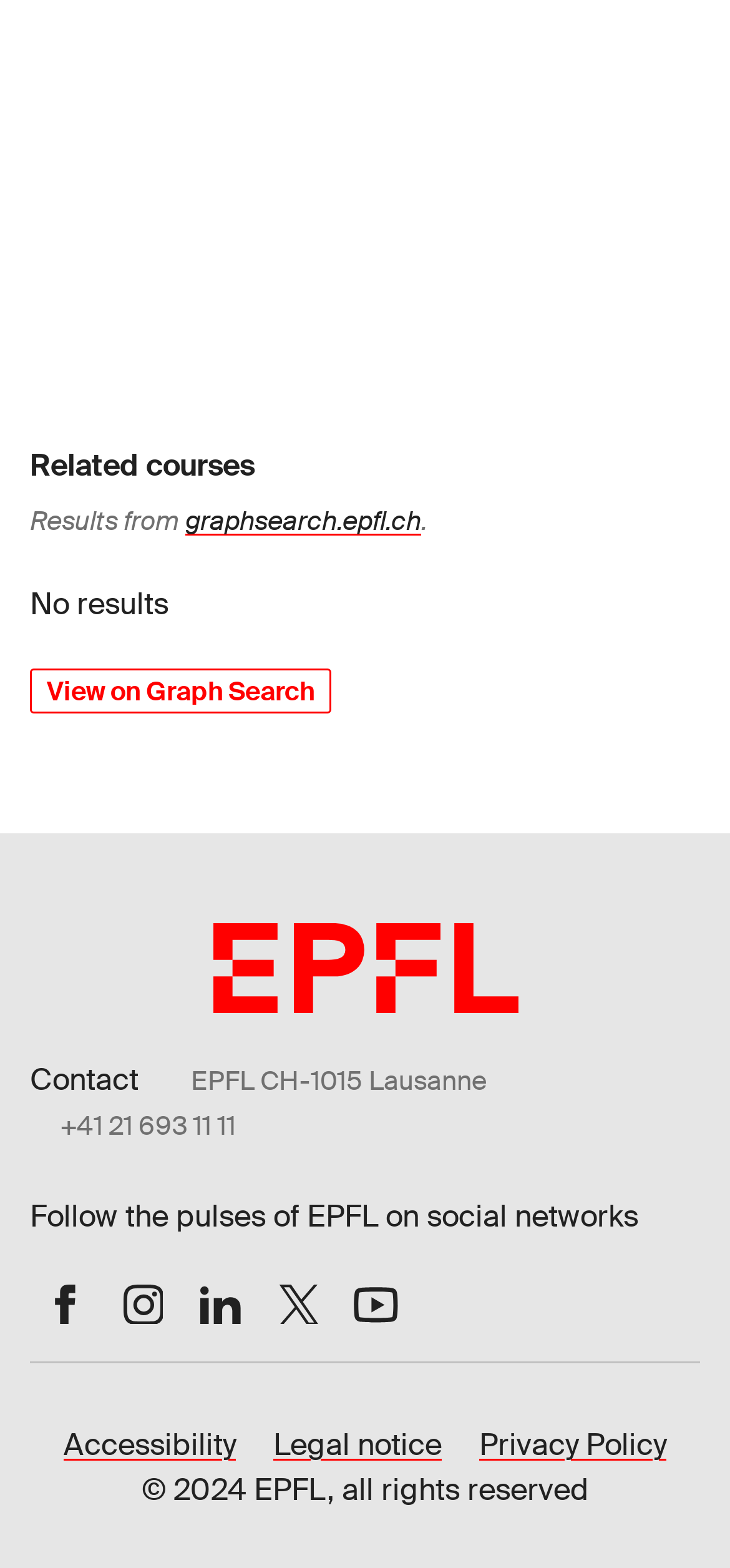Please identify the bounding box coordinates of the element's region that should be clicked to execute the following instruction: "Visit EPFL homepage". The bounding box coordinates must be four float numbers between 0 and 1, i.e., [left, top, right, bottom].

[0.291, 0.603, 0.709, 0.629]